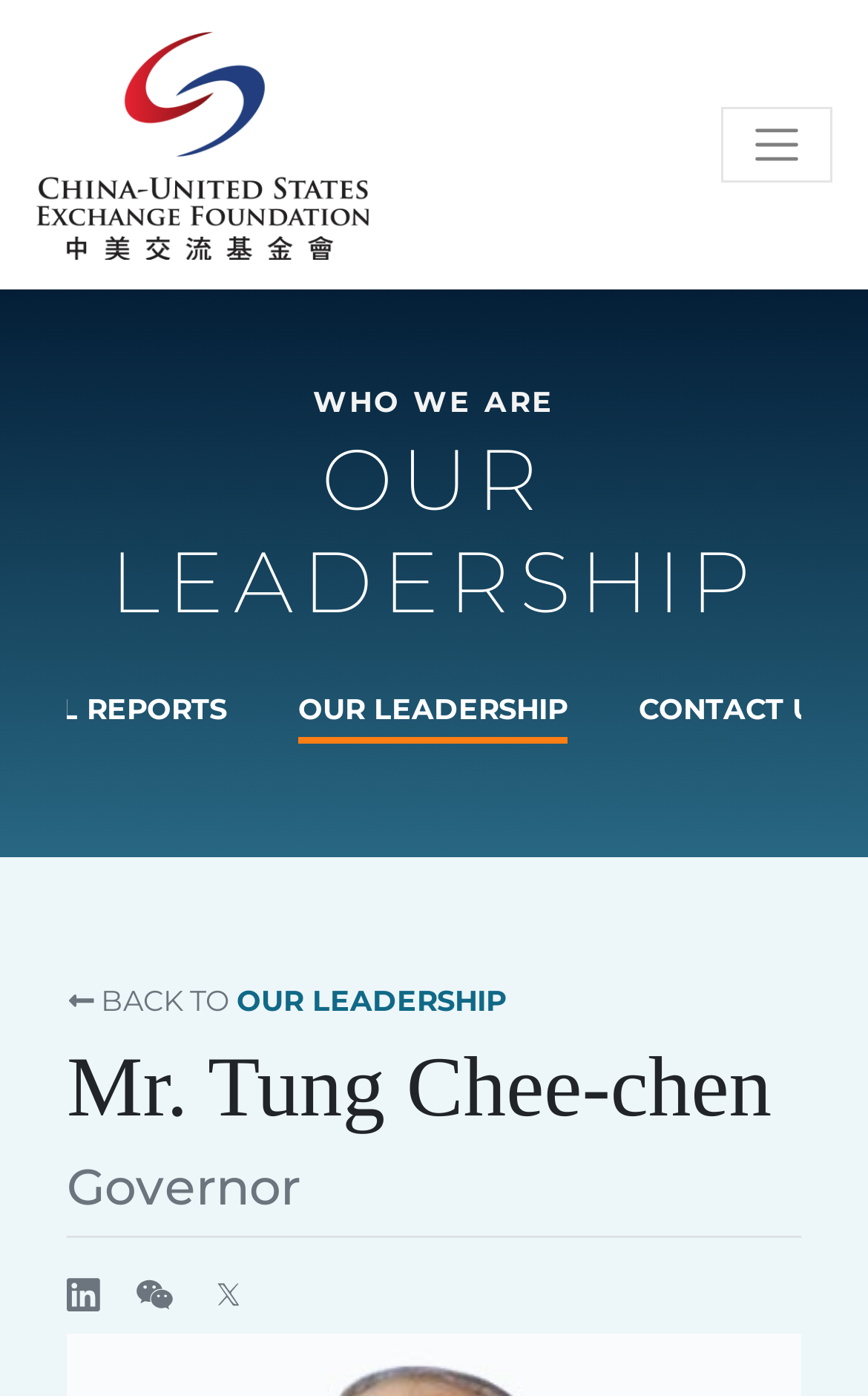What is the position of Mr. Tung Chee-chen?
Answer briefly with a single word or phrase based on the image.

Governor